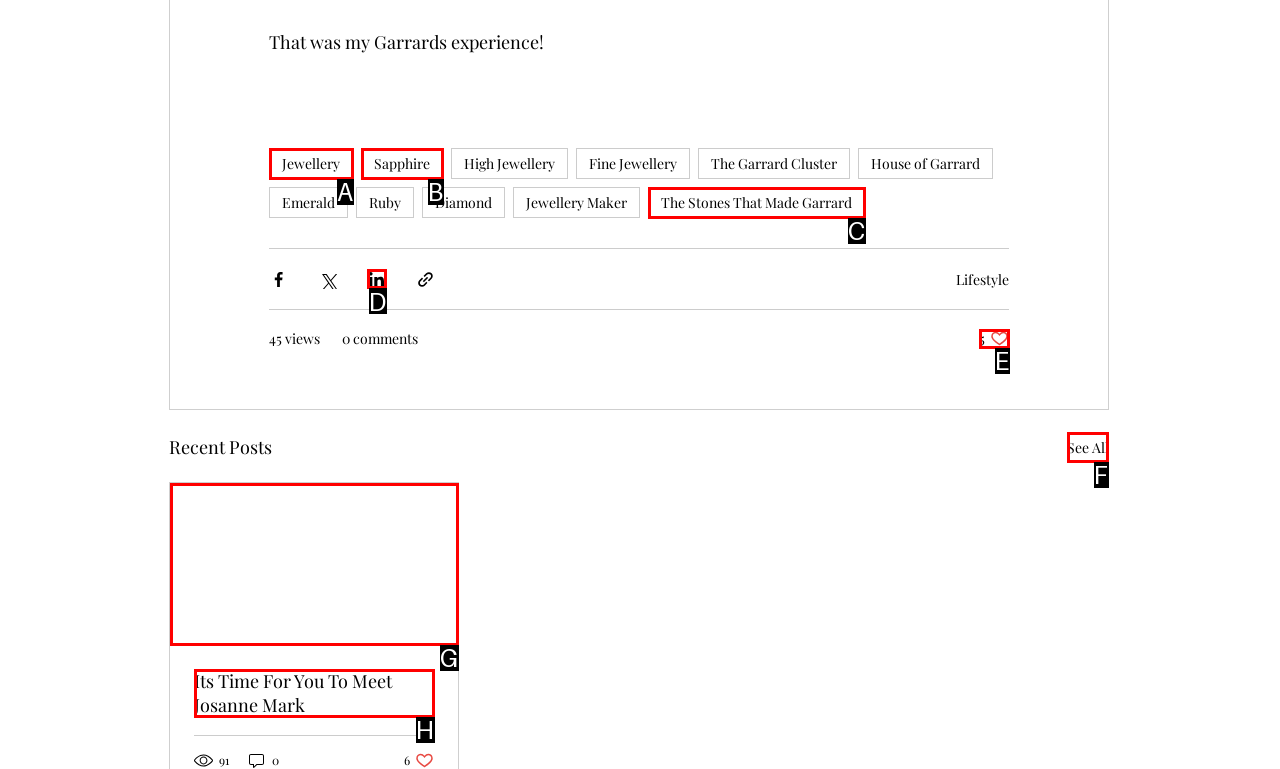From the given options, choose the one to complete the task: See all recent posts
Indicate the letter of the correct option.

F